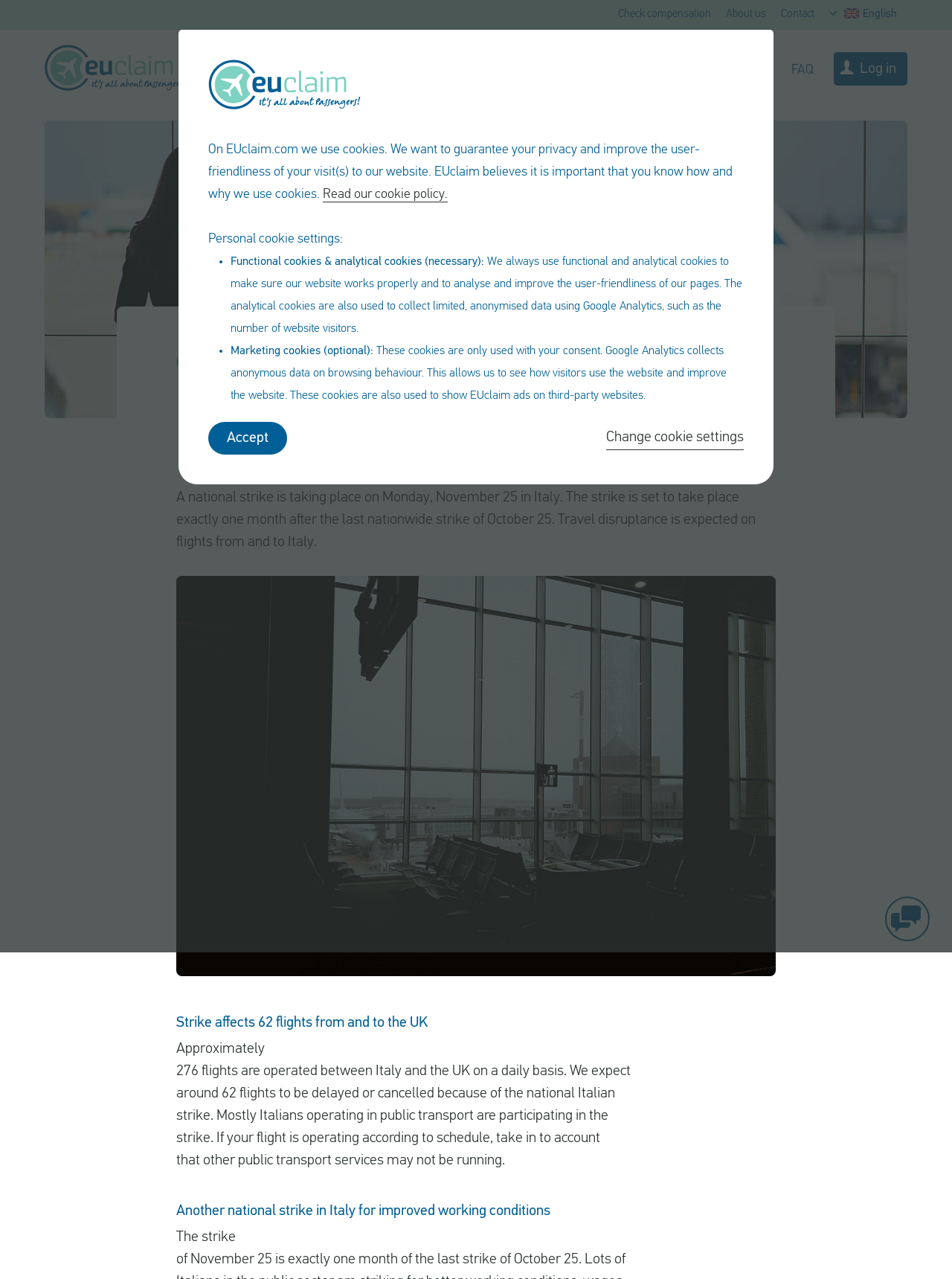Identify the bounding box coordinates for the region to click in order to carry out this instruction: "Discover angel number meanings". Provide the coordinates using four float numbers between 0 and 1, formatted as [left, top, right, bottom].

None